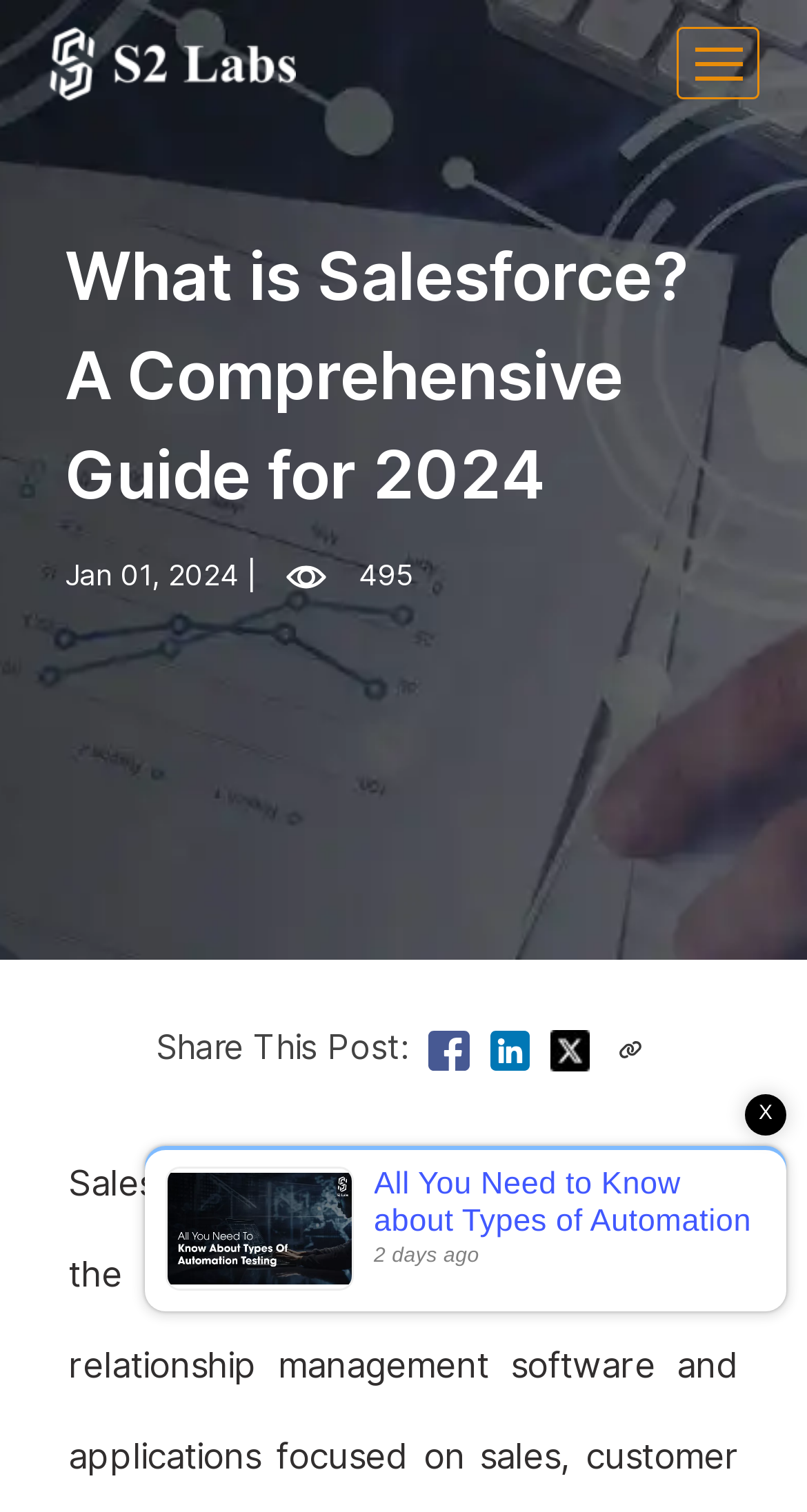Respond to the question below with a single word or phrase:
What is the date of the article?

Jan 01, 2024